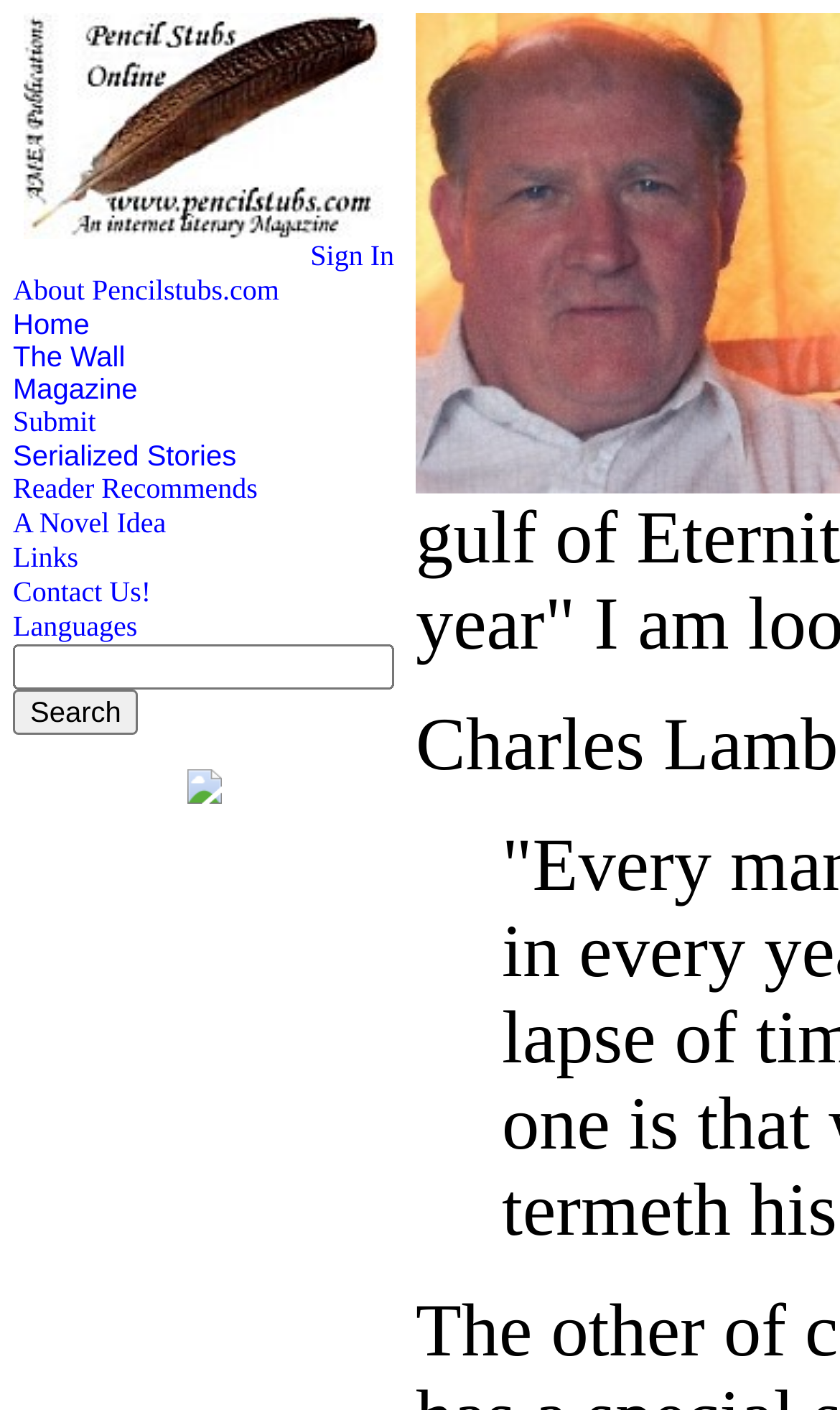Find the bounding box coordinates of the area that needs to be clicked in order to achieve the following instruction: "Contact us". The coordinates should be specified as four float numbers between 0 and 1, i.e., [left, top, right, bottom].

[0.015, 0.408, 0.18, 0.431]